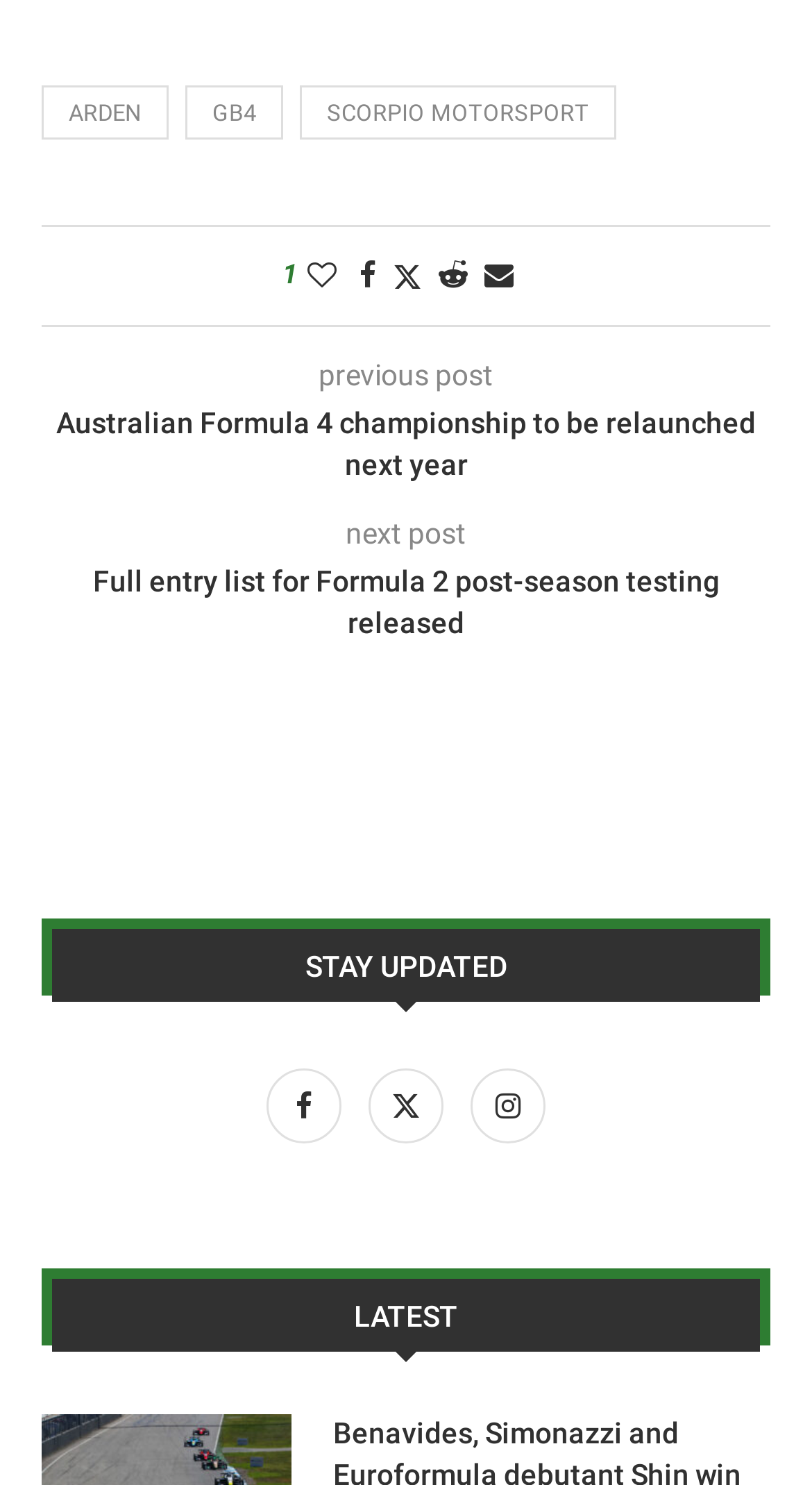Please find the bounding box coordinates of the element that must be clicked to perform the given instruction: "Click on ARDEN". The coordinates should be four float numbers from 0 to 1, i.e., [left, top, right, bottom].

[0.051, 0.058, 0.208, 0.094]